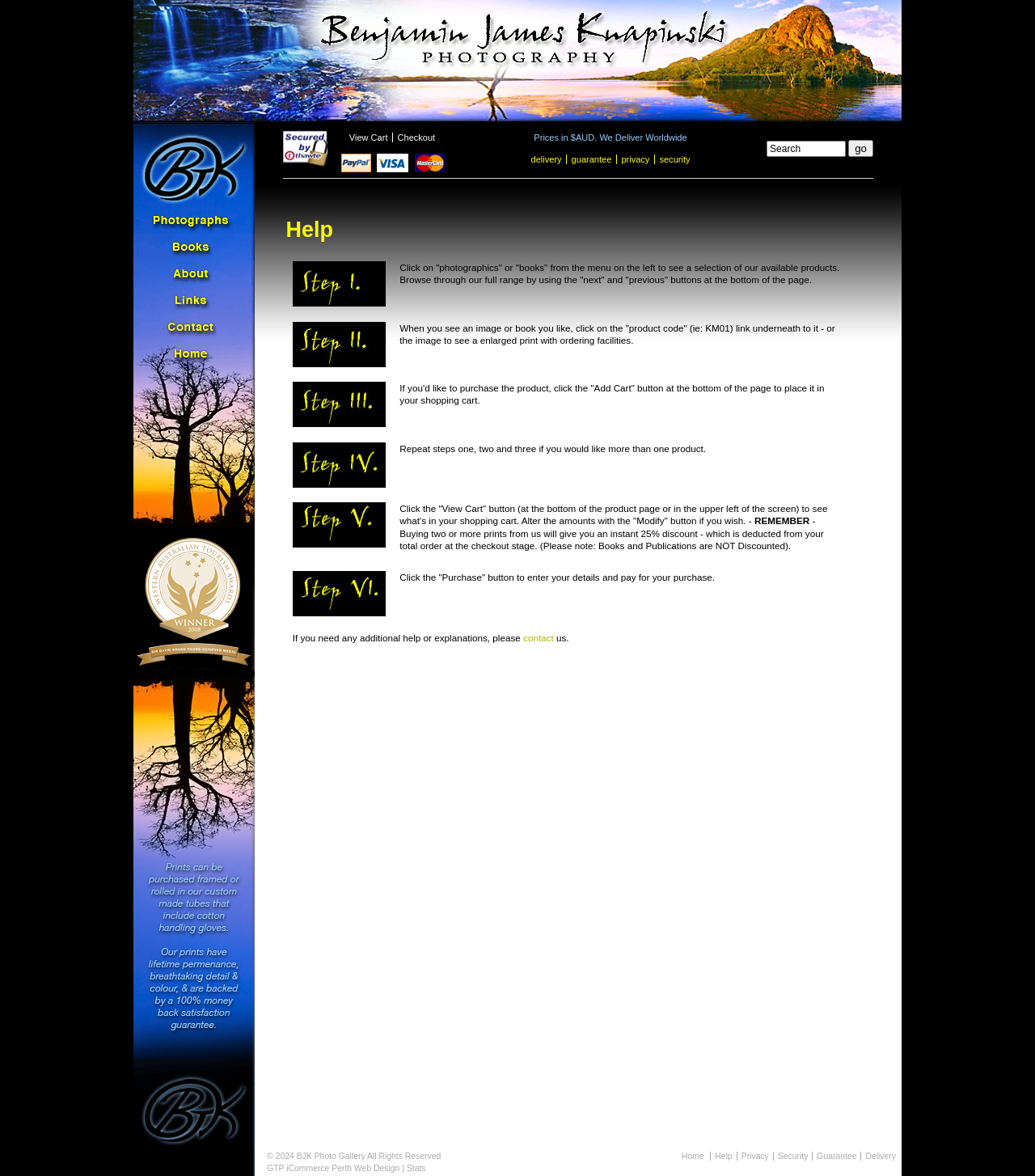Please determine the bounding box coordinates of the element's region to click for the following instruction: "Click on Ben Knapinski Photographs".

[0.129, 0.176, 0.246, 0.199]